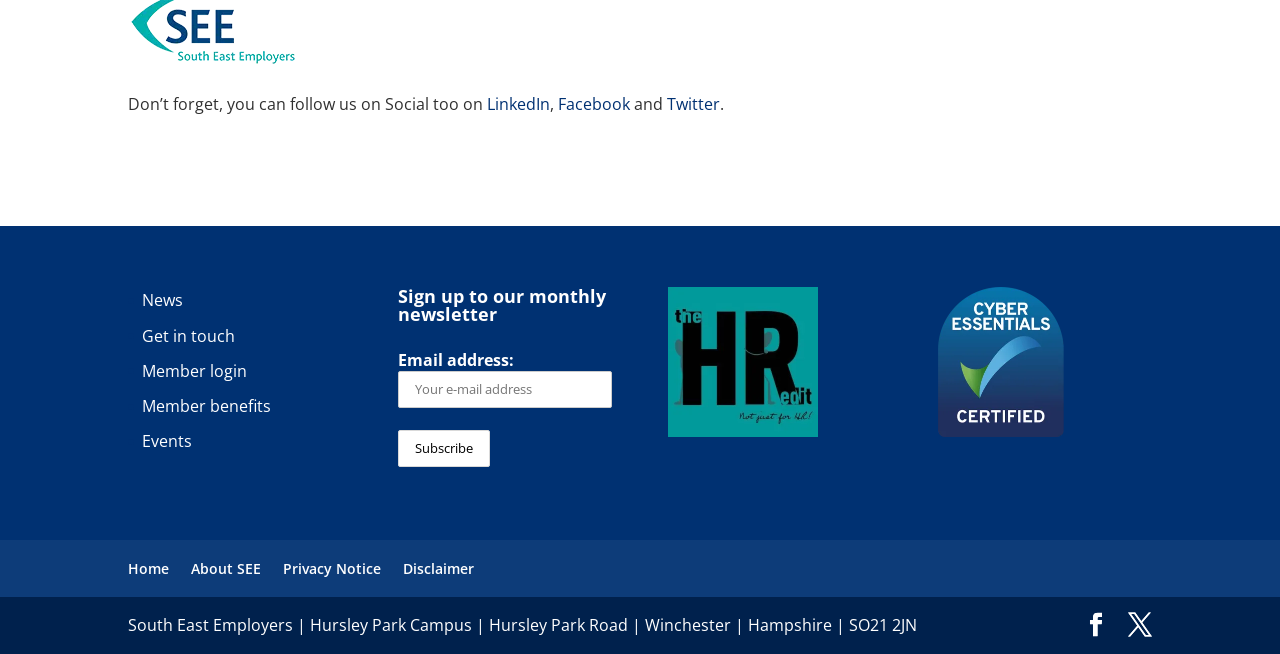What is the name of the podcast mentioned?
Refer to the image and respond with a one-word or short-phrase answer.

The HR Edit